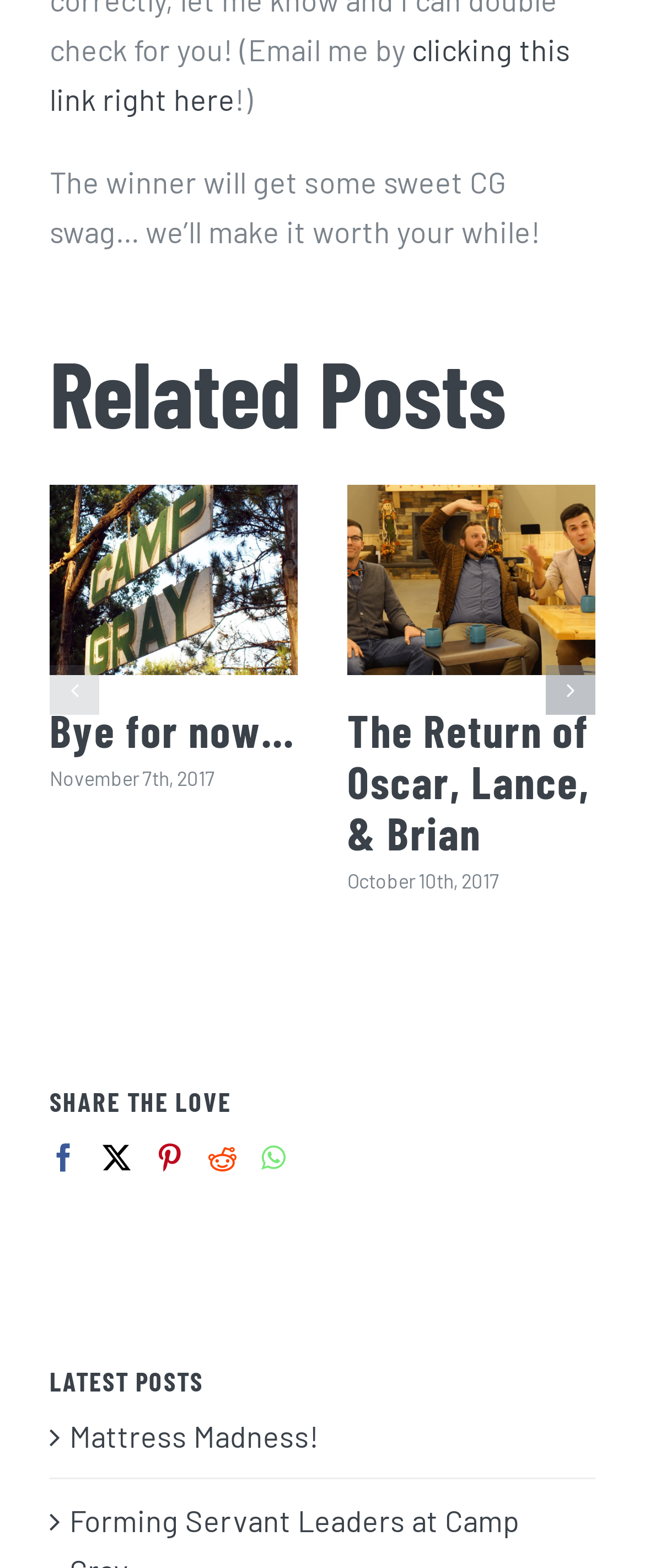Identify the bounding box coordinates of the element to click to follow this instruction: 'Click the 'Facebook' link'. Ensure the coordinates are four float values between 0 and 1, provided as [left, top, right, bottom].

[0.077, 0.73, 0.121, 0.747]